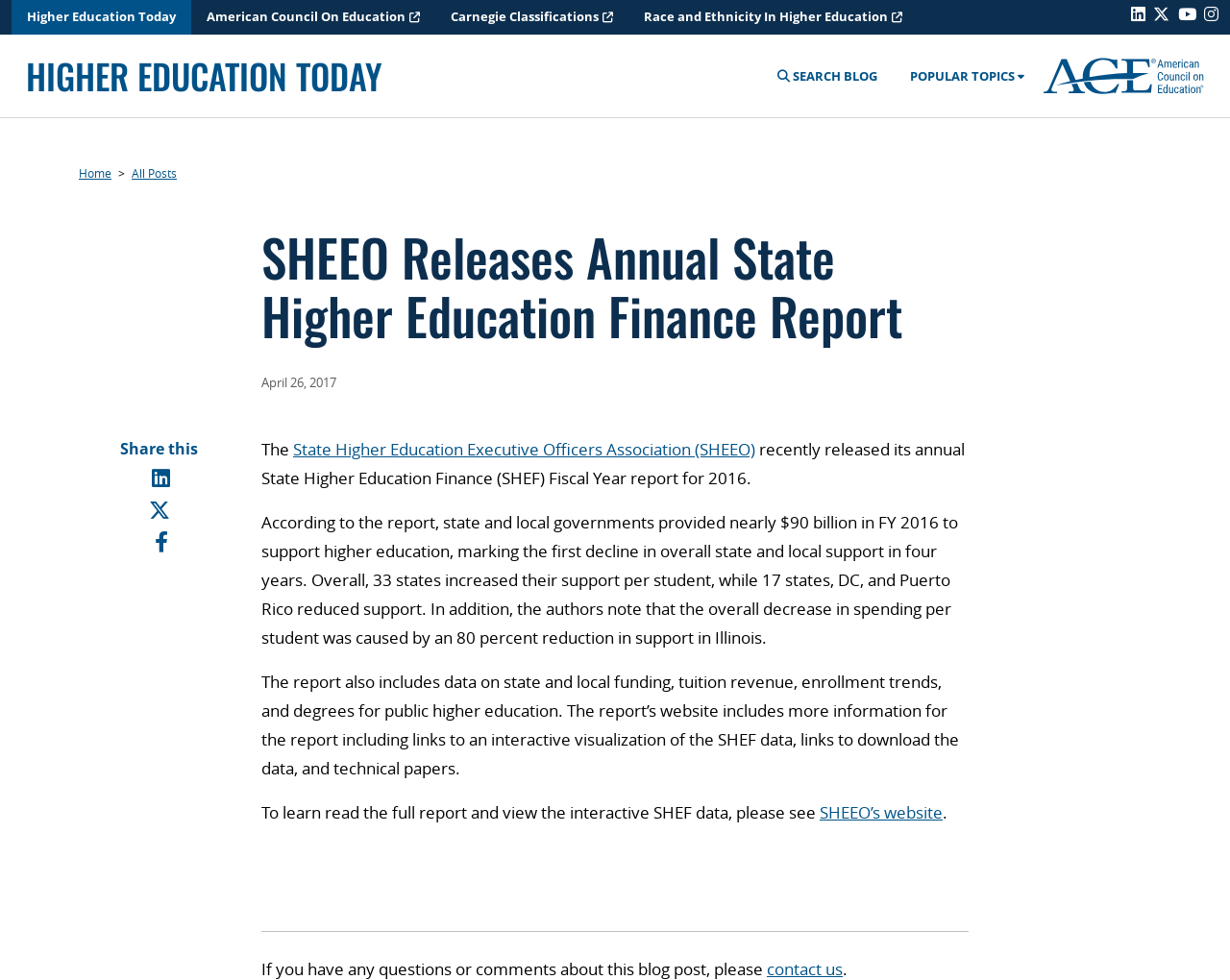Please find the bounding box coordinates of the element that you should click to achieve the following instruction: "Share on LinkedIn". The coordinates should be presented as four float numbers between 0 and 1: [left, top, right, bottom].

[0.124, 0.472, 0.138, 0.501]